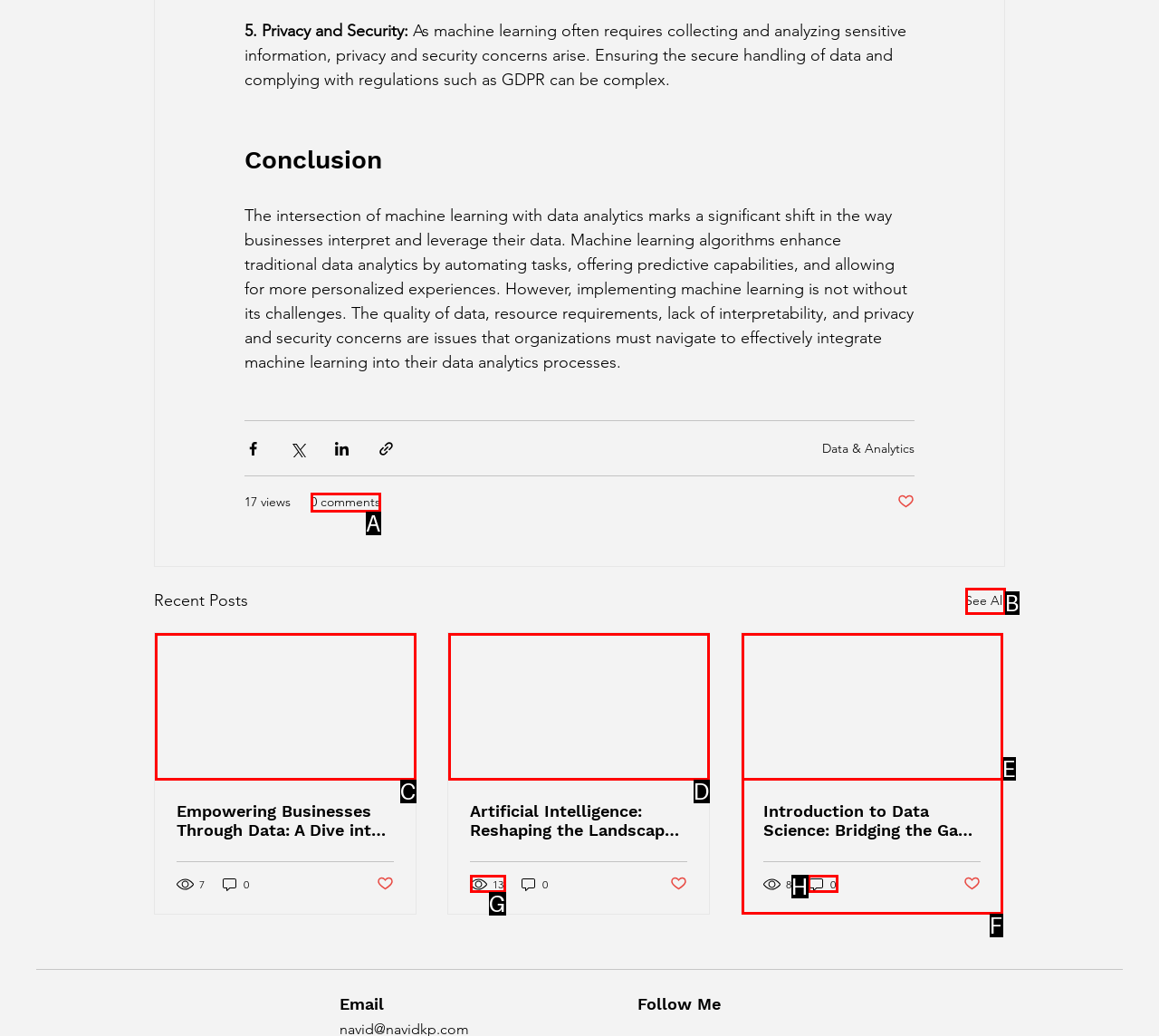Identify which option matches the following description: Social Media
Answer by giving the letter of the correct option directly.

None